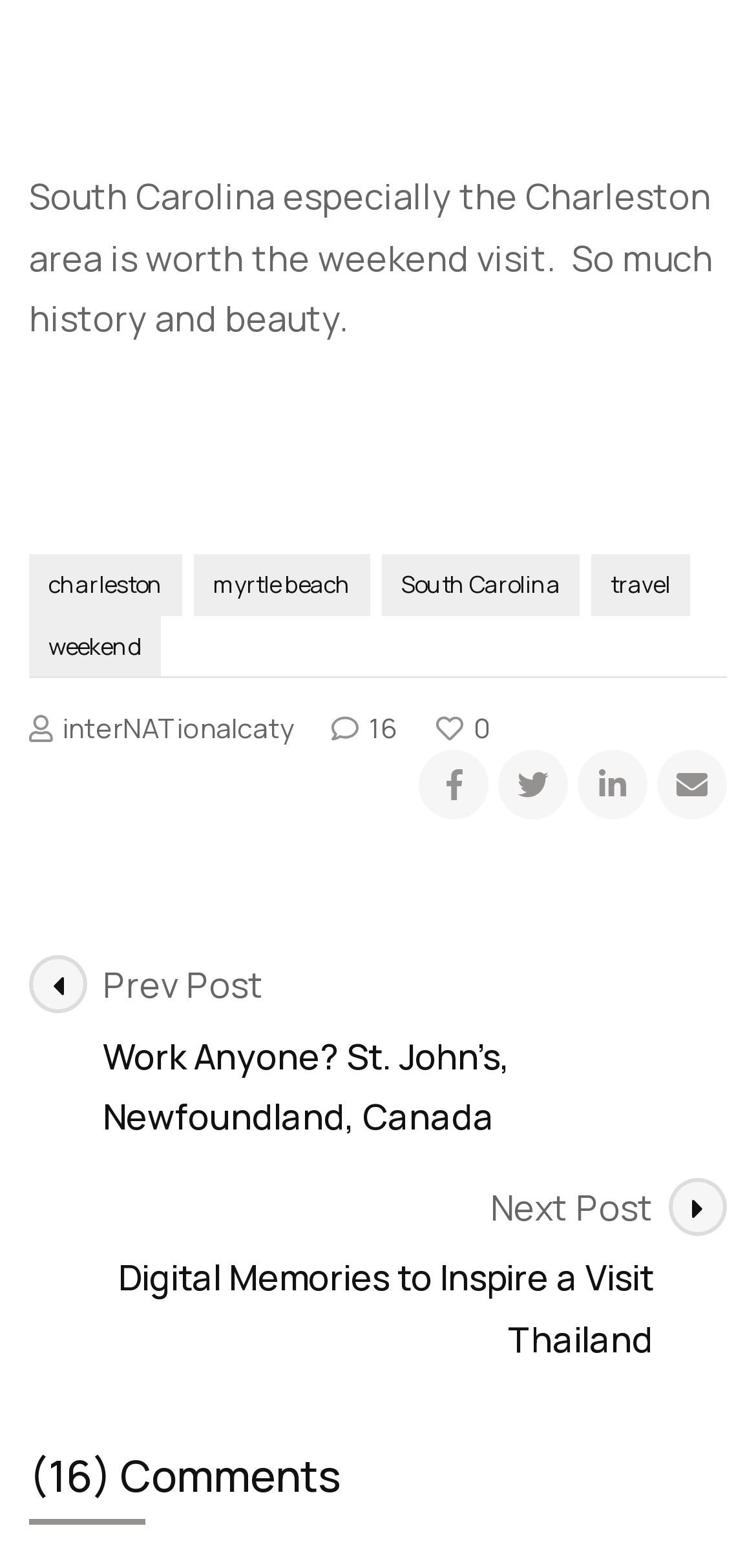Reply to the question below using a single word or brief phrase:
What social media platforms are available?

facebook, twitter, linkedin, email